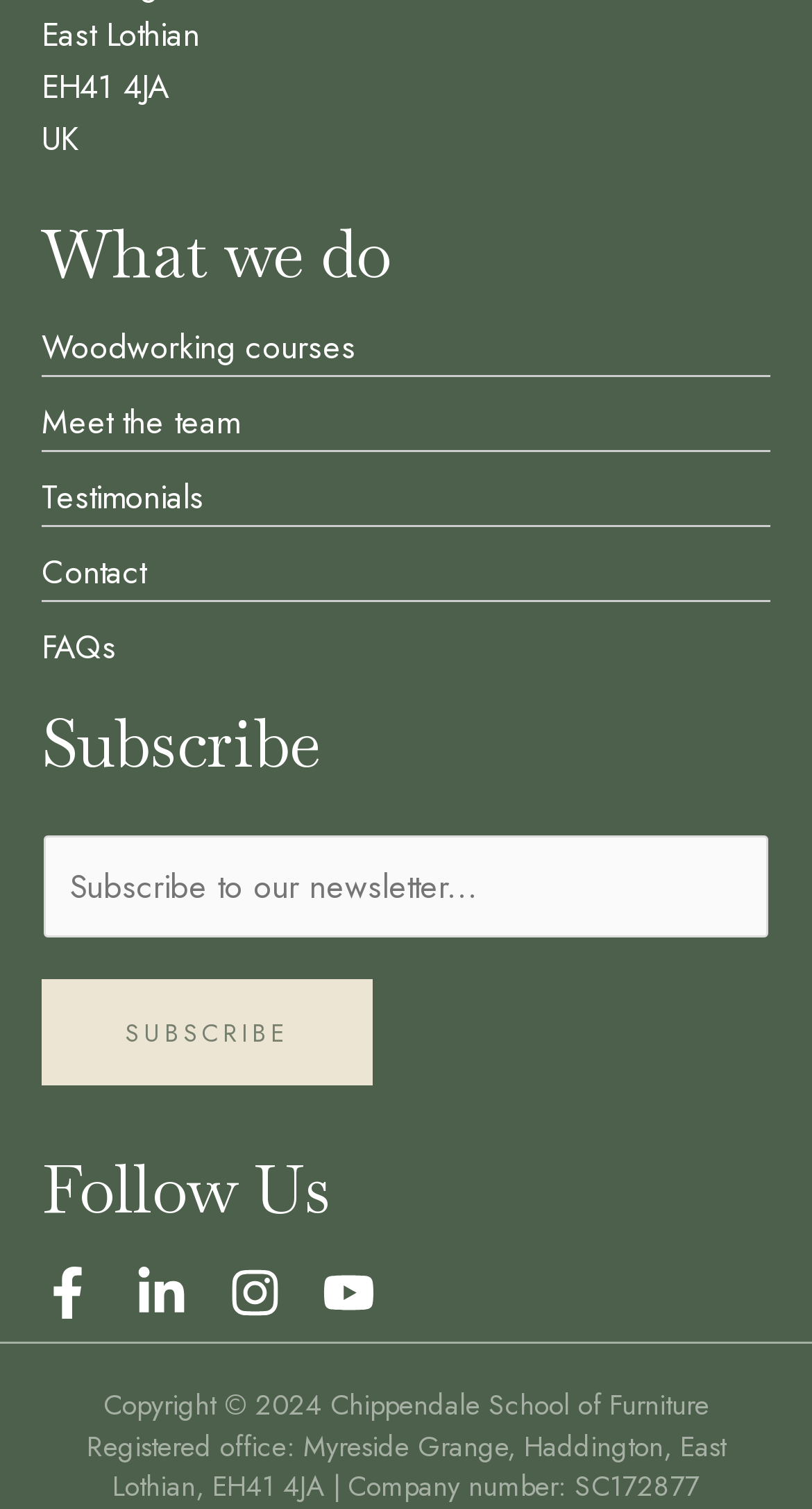Given the element description Woodworking courses, identify the bounding box coordinates for the UI element on the webpage screenshot. The format should be (top-left x, top-left y, bottom-right x, bottom-right y), with values between 0 and 1.

[0.051, 0.215, 0.438, 0.246]